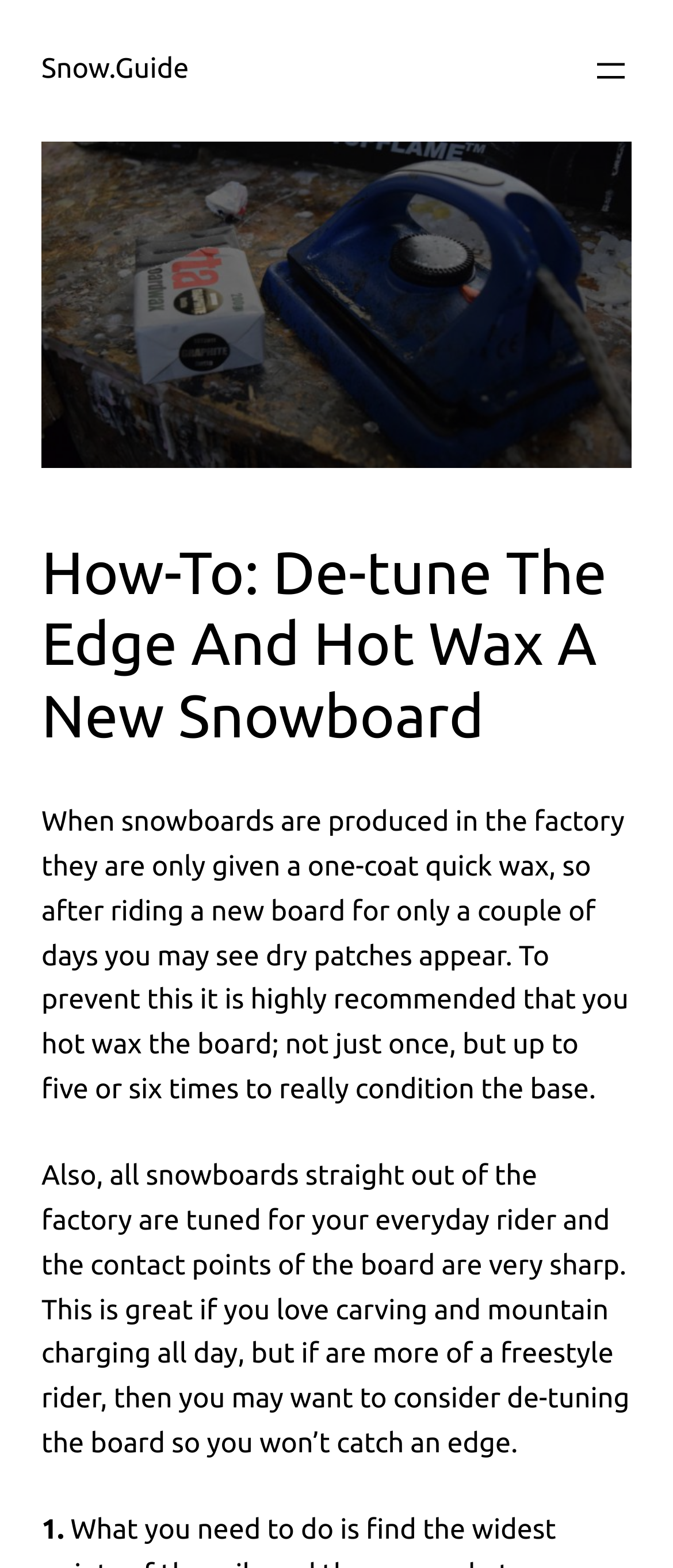Examine the image and give a thorough answer to the following question:
What is the main topic of this webpage?

The webpage provides information and guidance on the importance of de-tuning the edge and hot waxing a new snowboard, including the benefits and reasons for doing so.